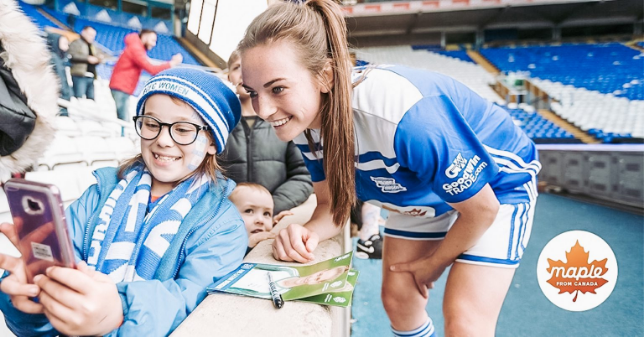Use a single word or phrase to answer this question: 
What is the logo in the corner for?

support from maple from Canada